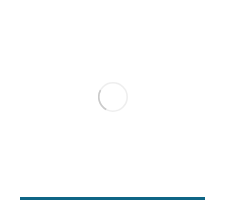Produce a meticulous caption for the image.

The image features a loading spinner, typically used to indicate that content is in the process of being loaded or rendered. Its simple design, often depicted as a circular icon, effectively communicates to users that they should wait for additional information or media to appear. This loading state can occur in various contexts across digital platforms, such as during page transitions, app launches, or data fetching. The spinner serves as a visual cue, enhancing user experience by signaling activity behind the scenes, thereby preventing confusion that may arise from unresponsive interfaces.